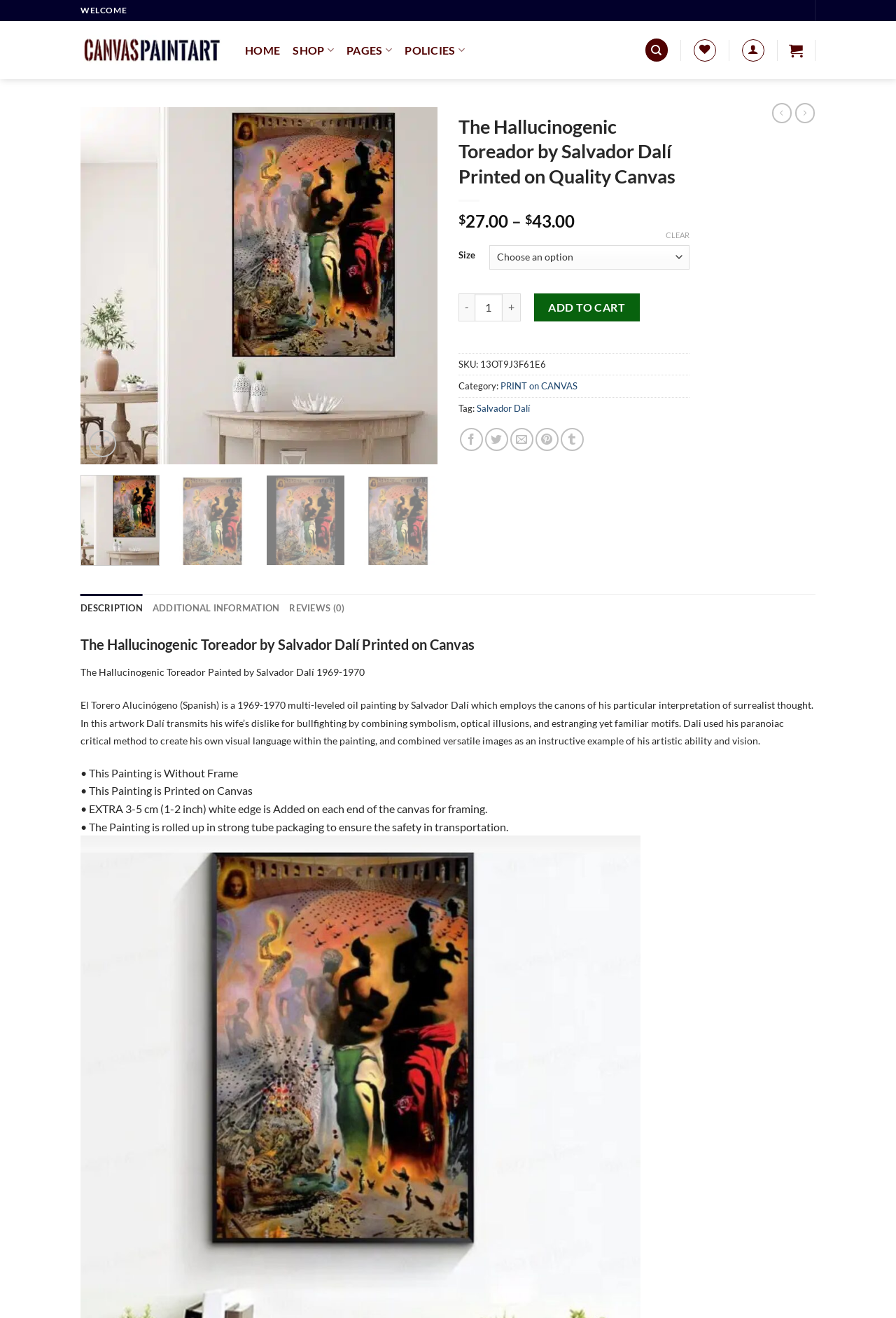Write a detailed summary of the webpage.

This webpage is about a painting called "The Hallucinogenic Toreador" by Salvador Dalí, printed on quality canvas. At the top, there is a navigation menu with links to "HOME", "SHOP", "PAGES", "POLICIES", and "Search". Below the navigation menu, there is a large image of the painting, accompanied by a brief description and a price range of $27.00 to $43.00. 

To the right of the image, there is a section to select the size of the canvas, with a dropdown menu and a quantity selector. Below this section, there are buttons to add the product to the cart, and links to share the product on social media.

Further down the page, there are three tabs: "DESCRIPTION", "ADDITIONAL INFORMATION", and "REVIEWS (0)". The "DESCRIPTION" tab is selected by default, and it displays a detailed description of the painting, including its background, symbolism, and features. The text is accompanied by several smaller images of the painting.

At the very bottom of the page, there is a link to go back to the top of the page.